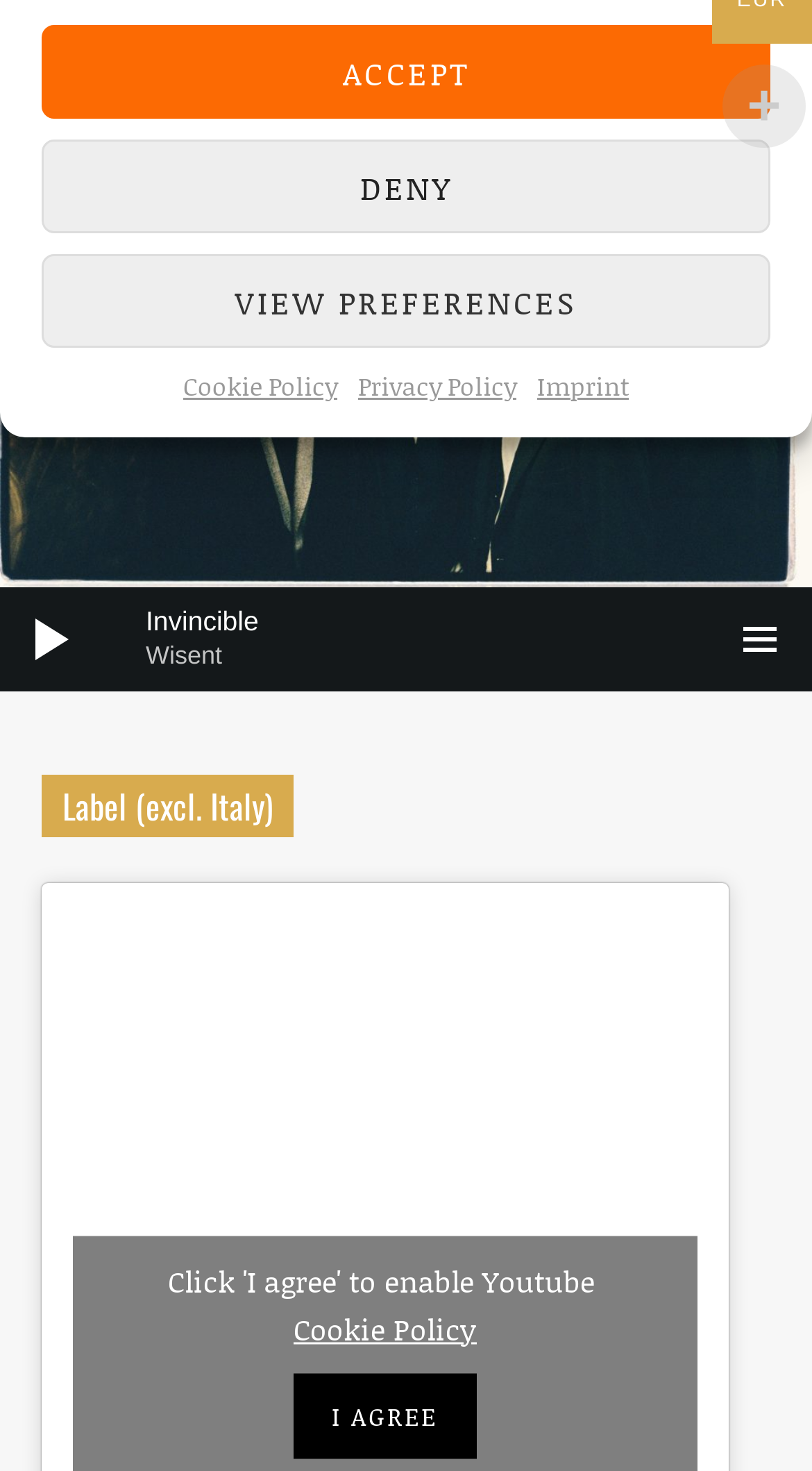Identify the bounding box for the UI element described as: "Home". Ensure the coordinates are four float numbers between 0 and 1, formatted as [left, top, right, bottom].

[0.26, 0.443, 0.355, 0.477]